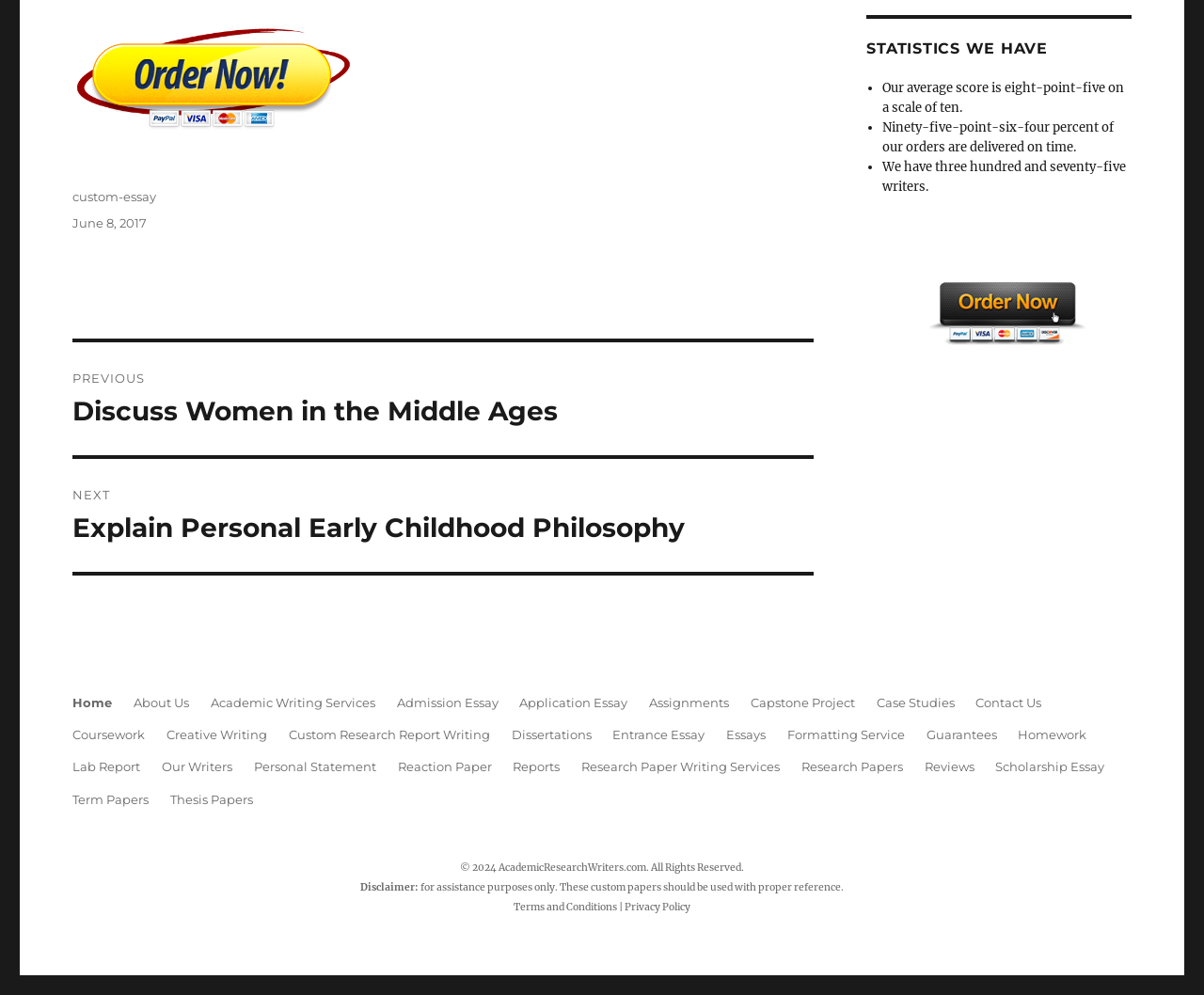Please provide a one-word or short phrase answer to the question:
What is the purpose of the custom papers provided by this service?

for assistance purposes only